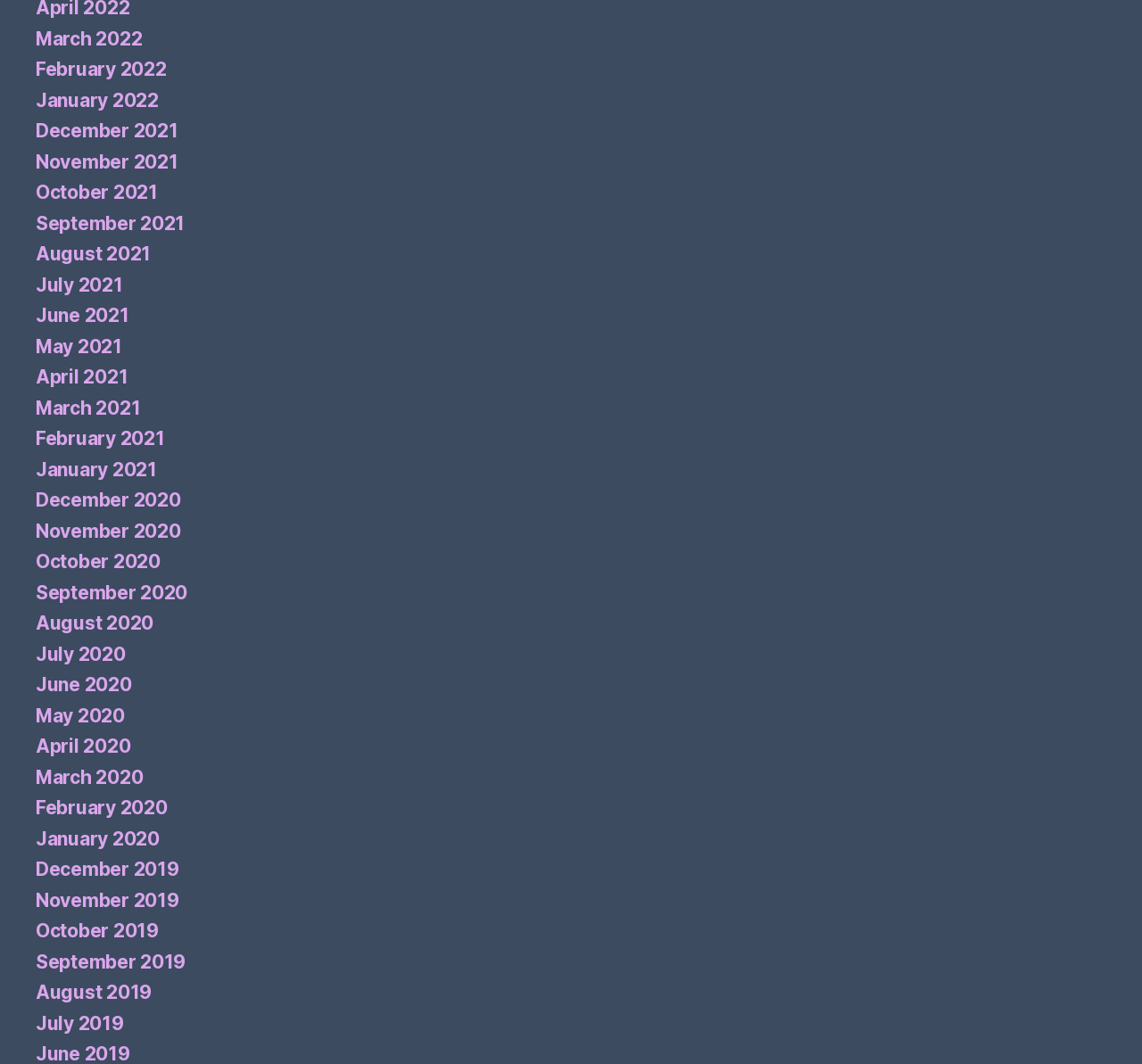Please specify the bounding box coordinates of the element that should be clicked to execute the given instruction: 'View June 2020'. Ensure the coordinates are four float numbers between 0 and 1, expressed as [left, top, right, bottom].

[0.031, 0.65, 0.115, 0.671]